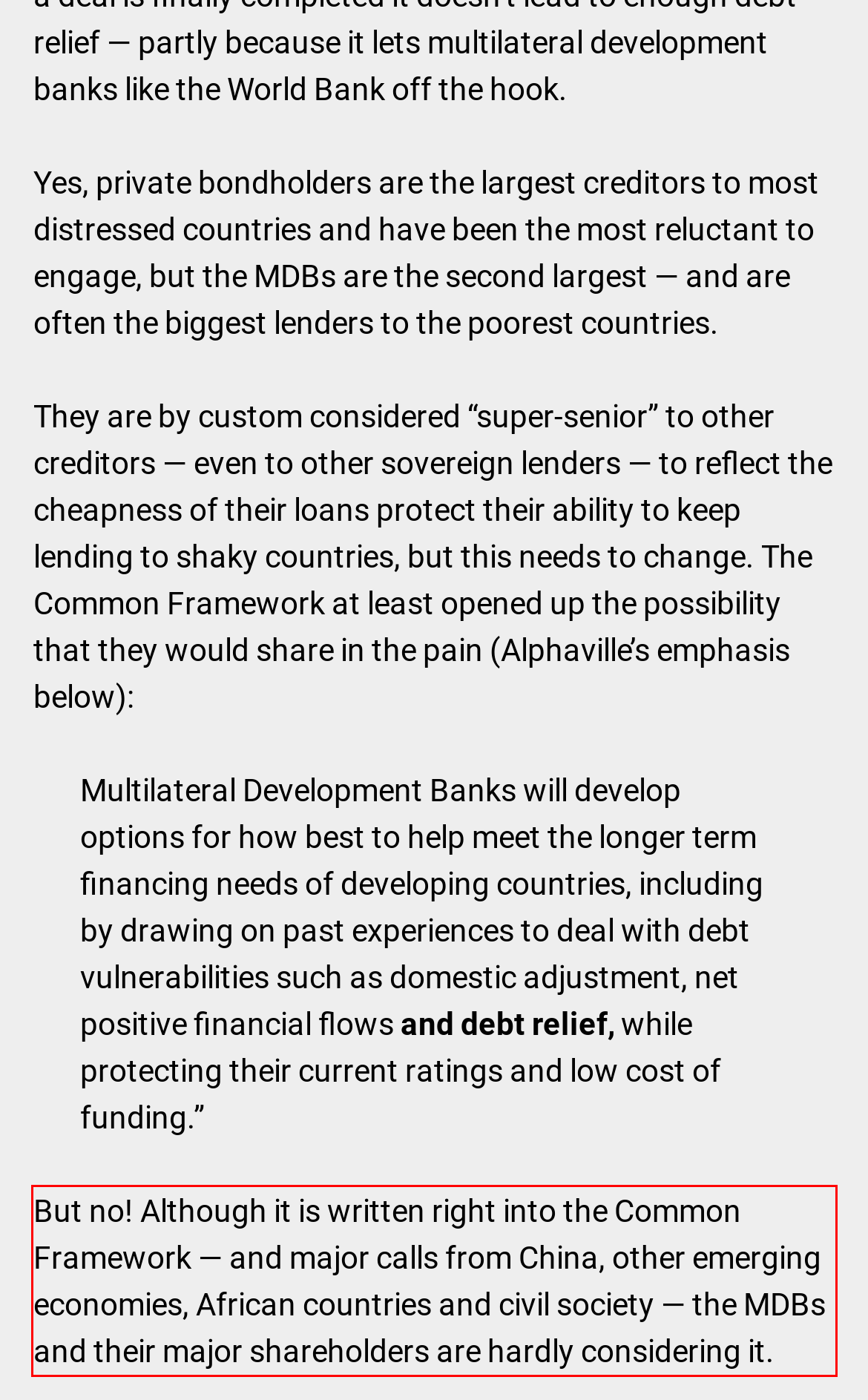Identify the text within the red bounding box on the webpage screenshot and generate the extracted text content.

But no! Although it is written right into the Common Framework — and major calls from China, other emerging economies, African countries and civil society — the MDBs and their major shareholders are hardly considering it.